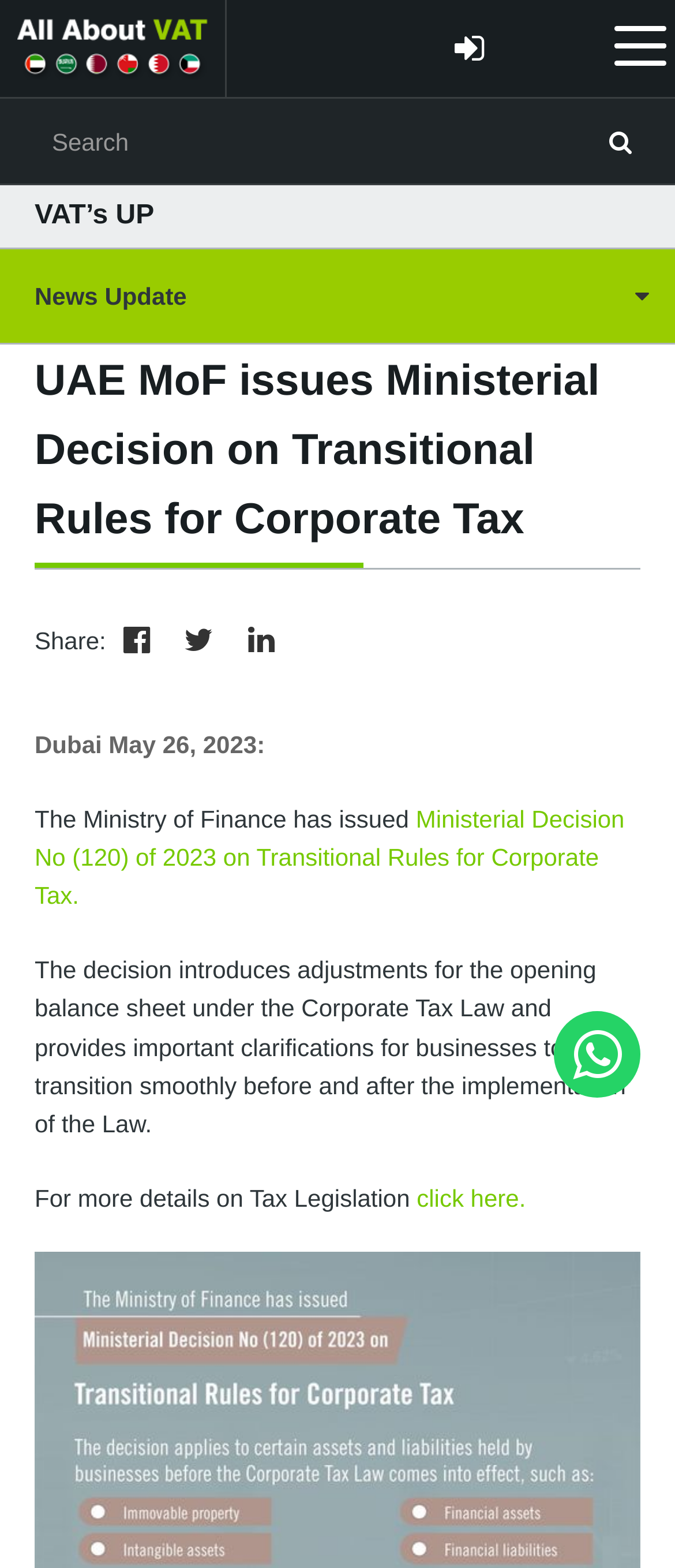Given the element description alt="VAT In UAE", specify the bounding box coordinates of the corresponding UI element in the format (top-left x, top-left y, bottom-right x, bottom-right y). All values must be between 0 and 1.

[0.026, 0.012, 0.308, 0.051]